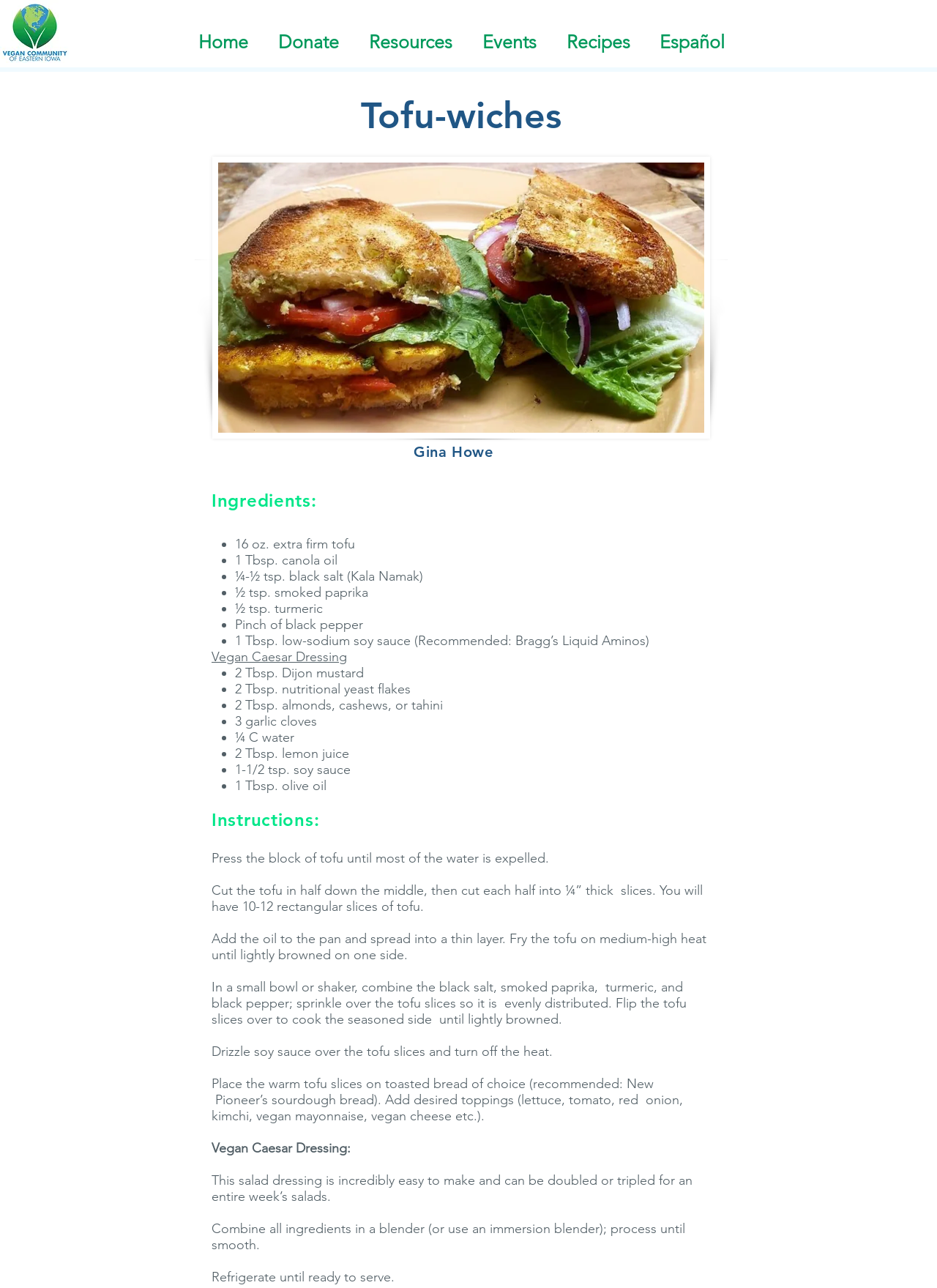Detail the various sections and features of the webpage.

The webpage is about a recipe for "Tofu-wiches" and features a logo of VECI at the top left corner. Below the logo, there is a navigation menu with links to "Home", "Donate", "Resources", "Events", "Recipes", and "Español". 

The main content of the page is divided into two sections. The first section is about the recipe for "Tofu-wiches" and includes a heading with the title "Tofu-wiches" and an image of the dish. Below the image, there is a list of ingredients, each marked with a bullet point, including tofu, canola oil, black salt, smoked paprika, and other spices. 

The second section is about the instructions for preparing the dish. It starts with a heading "Instructions" and includes a series of steps, each described in a paragraph of text. The instructions explain how to press and cut the tofu, cook it in a pan, season it with spices, and assemble the "Tofu-wiches" with desired toppings. 

Additionally, there is a section about "Vegan Caesar Dressing" which includes a list of ingredients and instructions for making the dressing. The page also features the name "Gina Howe" and a brief description of the recipe.